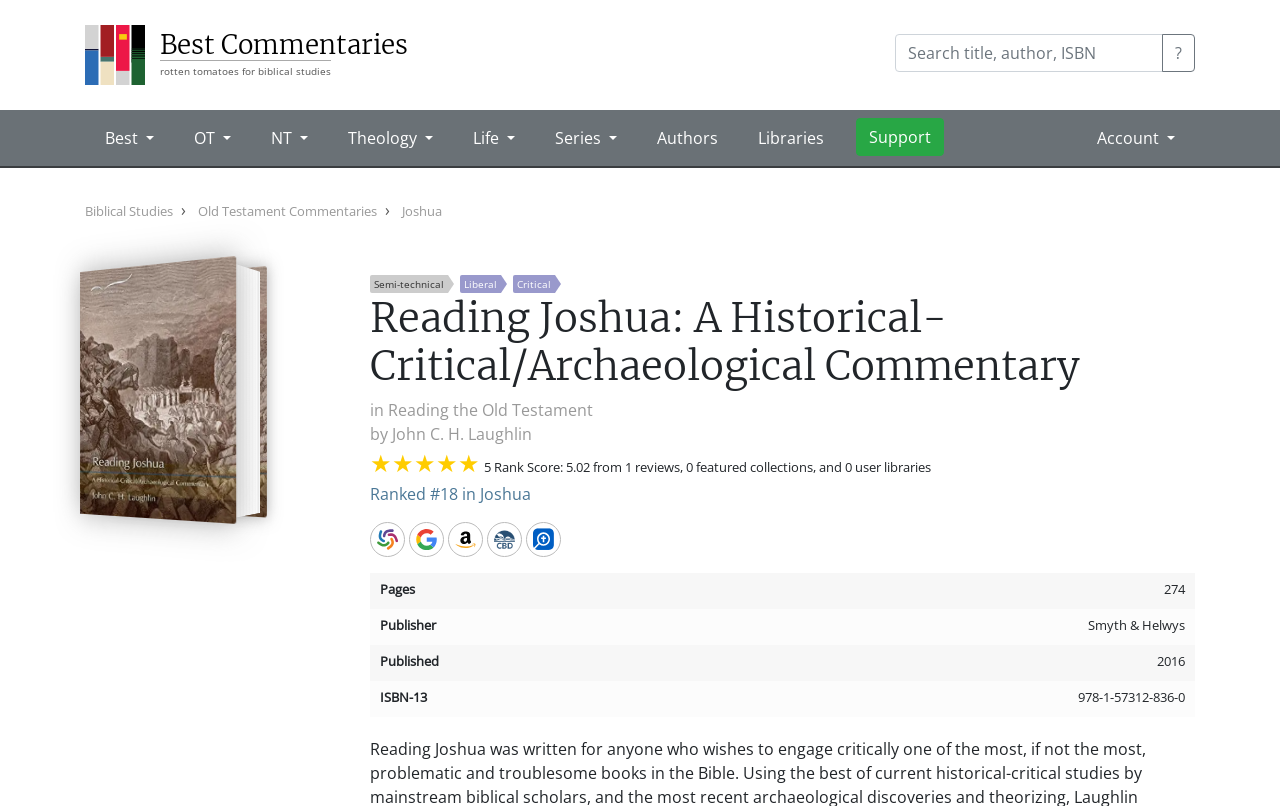Show the bounding box coordinates of the element that should be clicked to complete the task: "Click the Best Commentaries logo".

[0.066, 0.031, 0.113, 0.105]